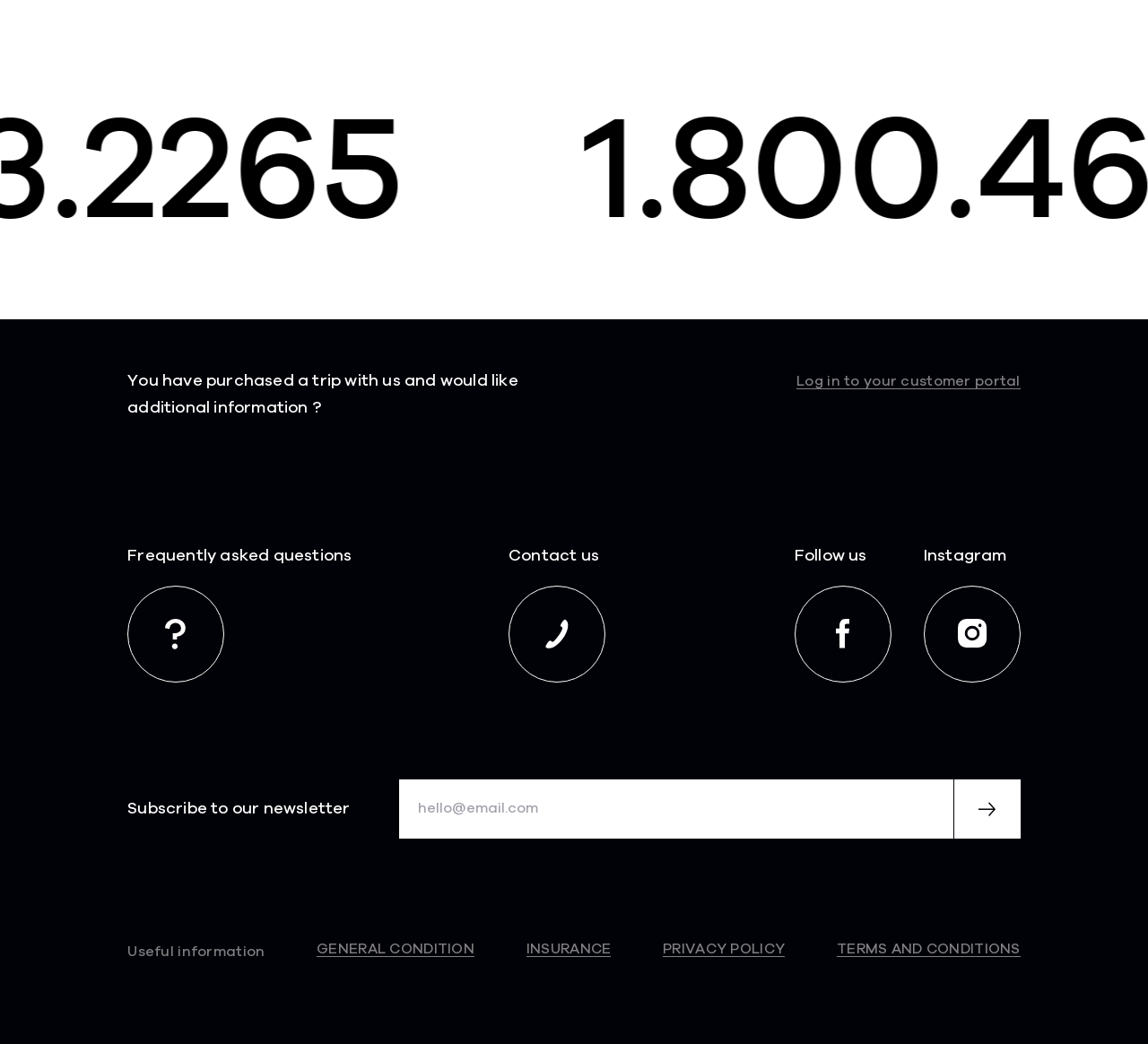Give a succinct answer to this question in a single word or phrase: 
What is required to subscribe to the newsletter?

Email